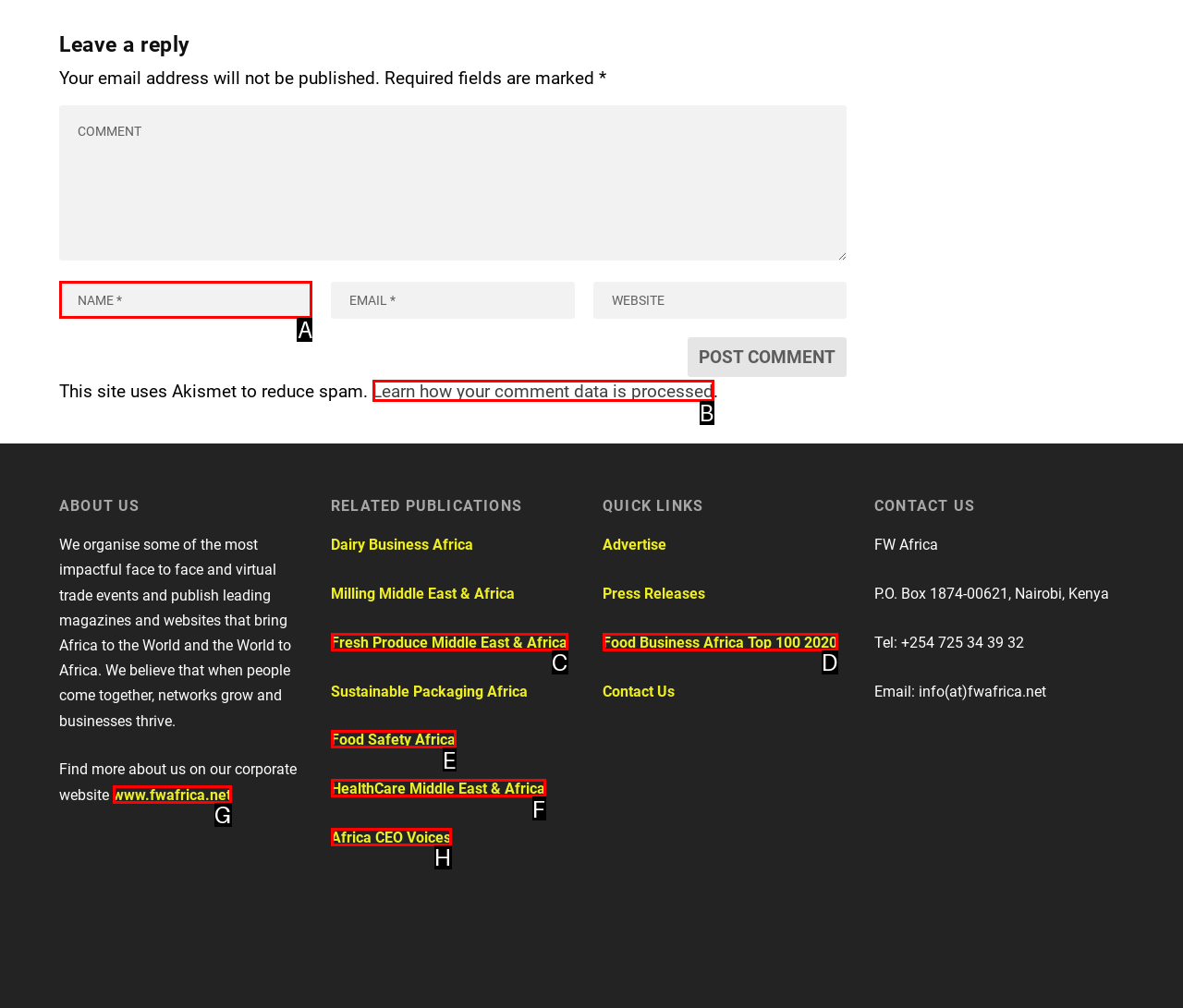Using the element description: www.fwafrica.net, select the HTML element that matches best. Answer with the letter of your choice.

G